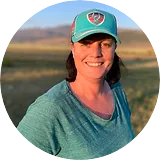Respond with a single word or phrase to the following question:
What is the background of the image?

Open fields and mountains